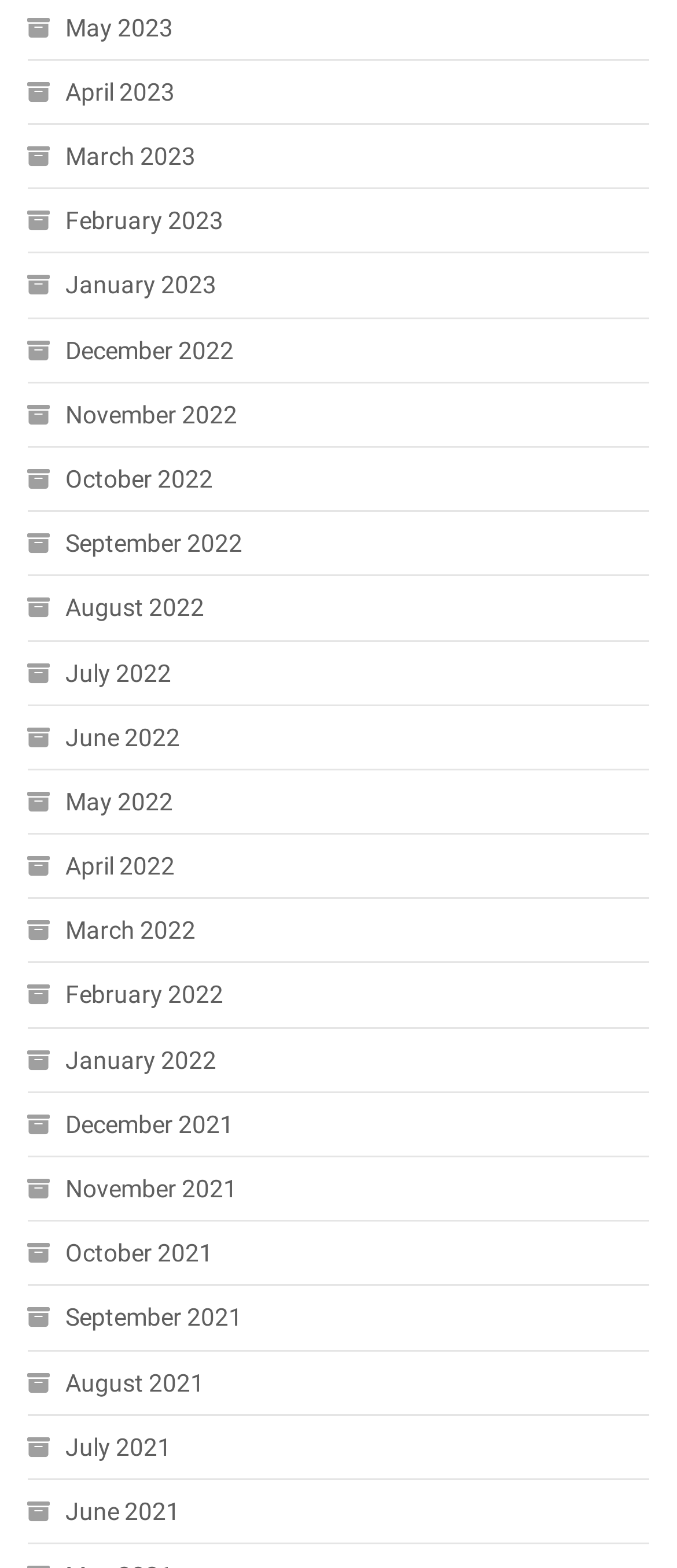Locate the bounding box coordinates of the clickable area to execute the instruction: "View May 2023". Provide the coordinates as four float numbers between 0 and 1, represented as [left, top, right, bottom].

[0.04, 0.003, 0.255, 0.032]